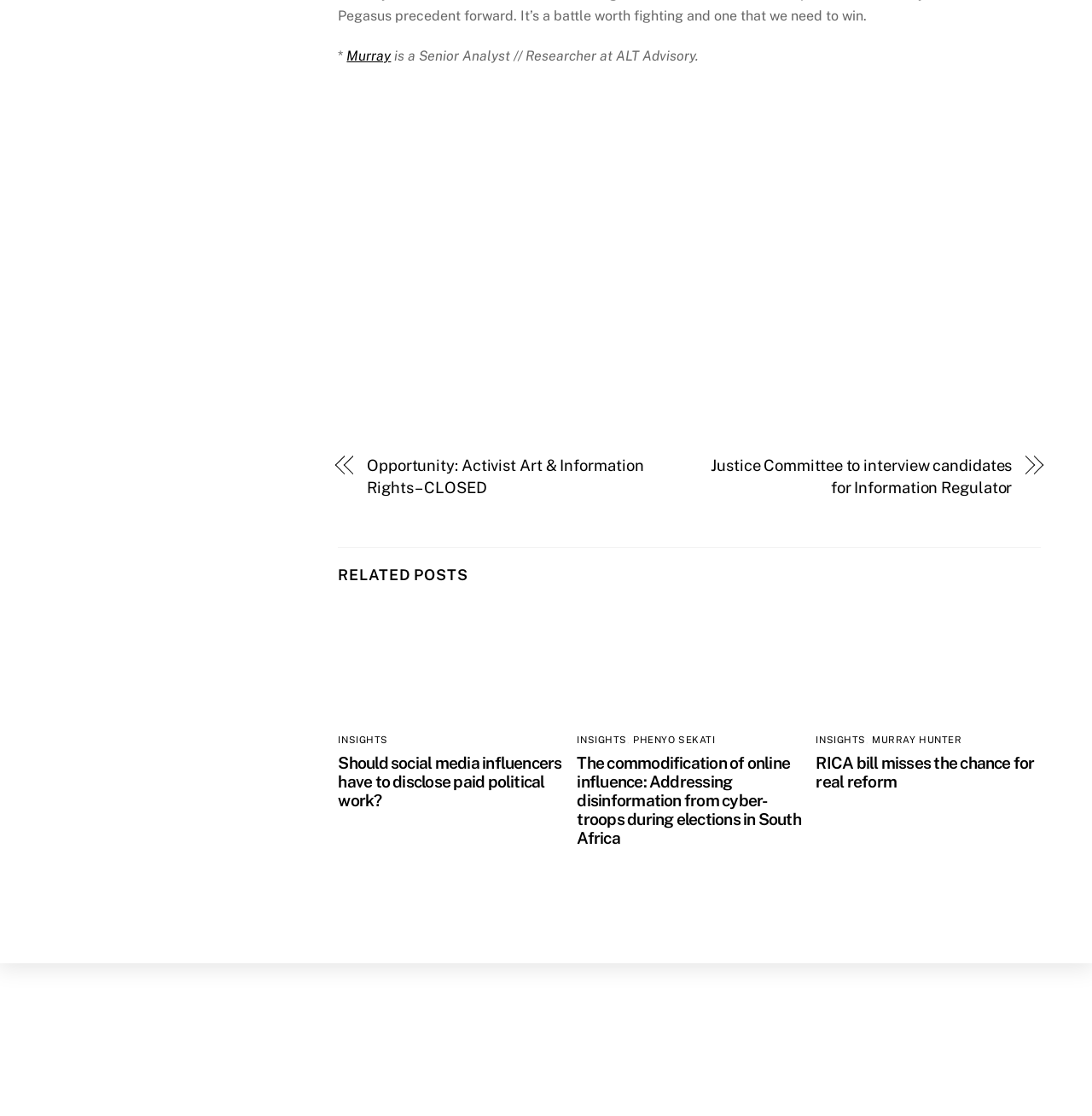Find the bounding box coordinates for the UI element whose description is: "Phenyo Sekati". The coordinates should be four float numbers between 0 and 1, in the format [left, top, right, bottom].

[0.58, 0.658, 0.655, 0.668]